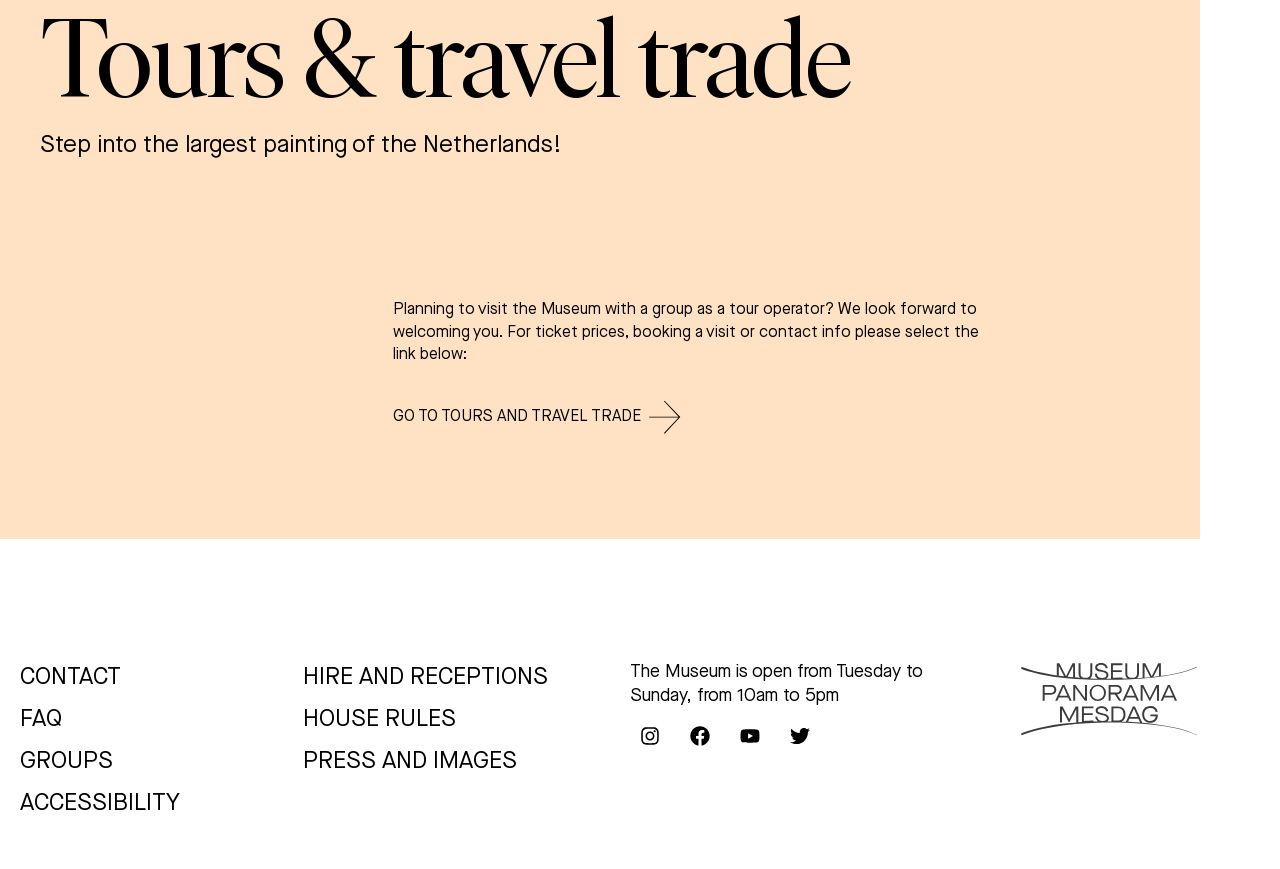Locate the bounding box of the UI element defined by this description: "House rules". The coordinates should be given as four float numbers between 0 and 1, formatted as [left, top, right, bottom].

[0.237, 0.806, 0.445, 0.845]